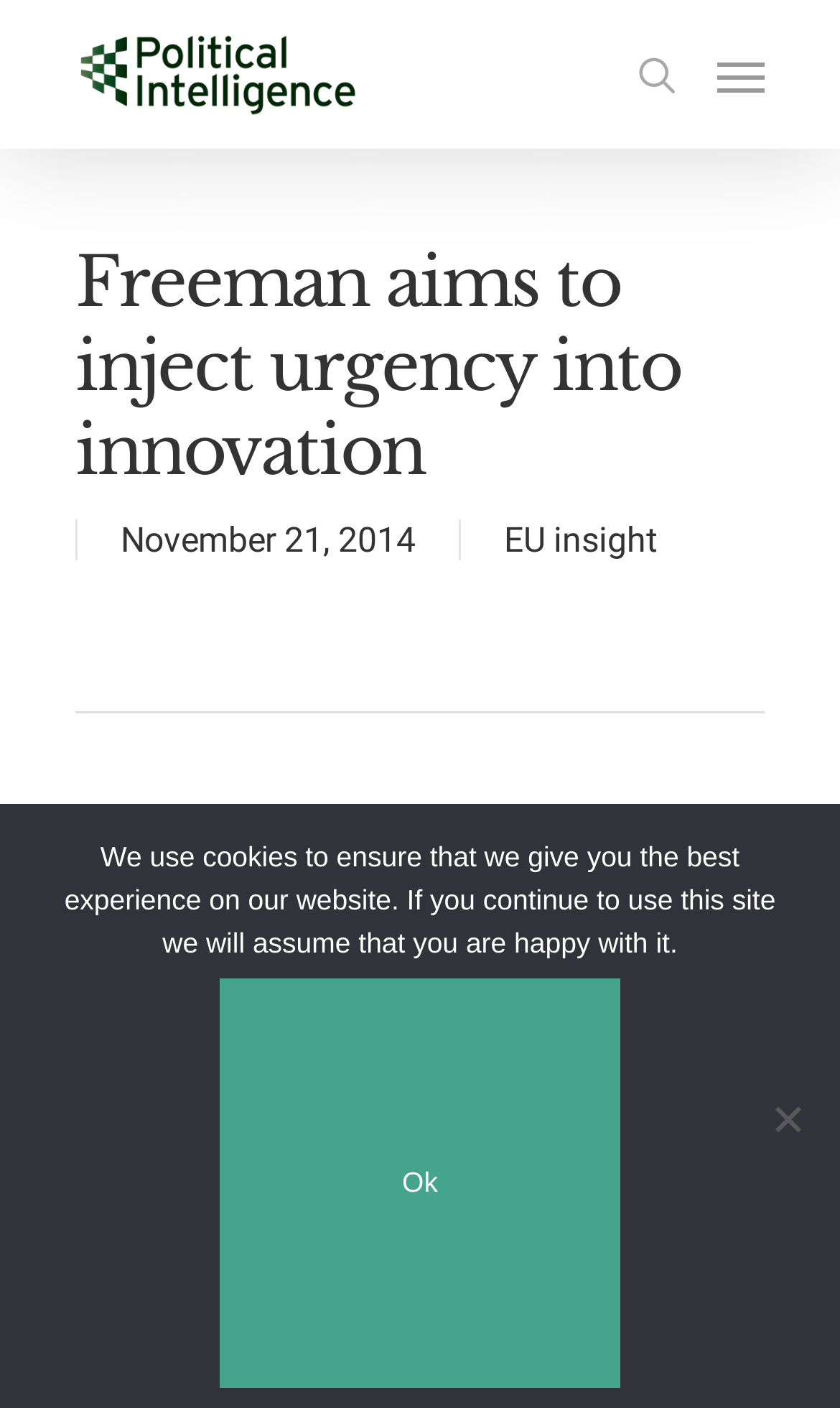Mark the bounding box of the element that matches the following description: "announced".

[0.579, 0.655, 0.782, 0.684]